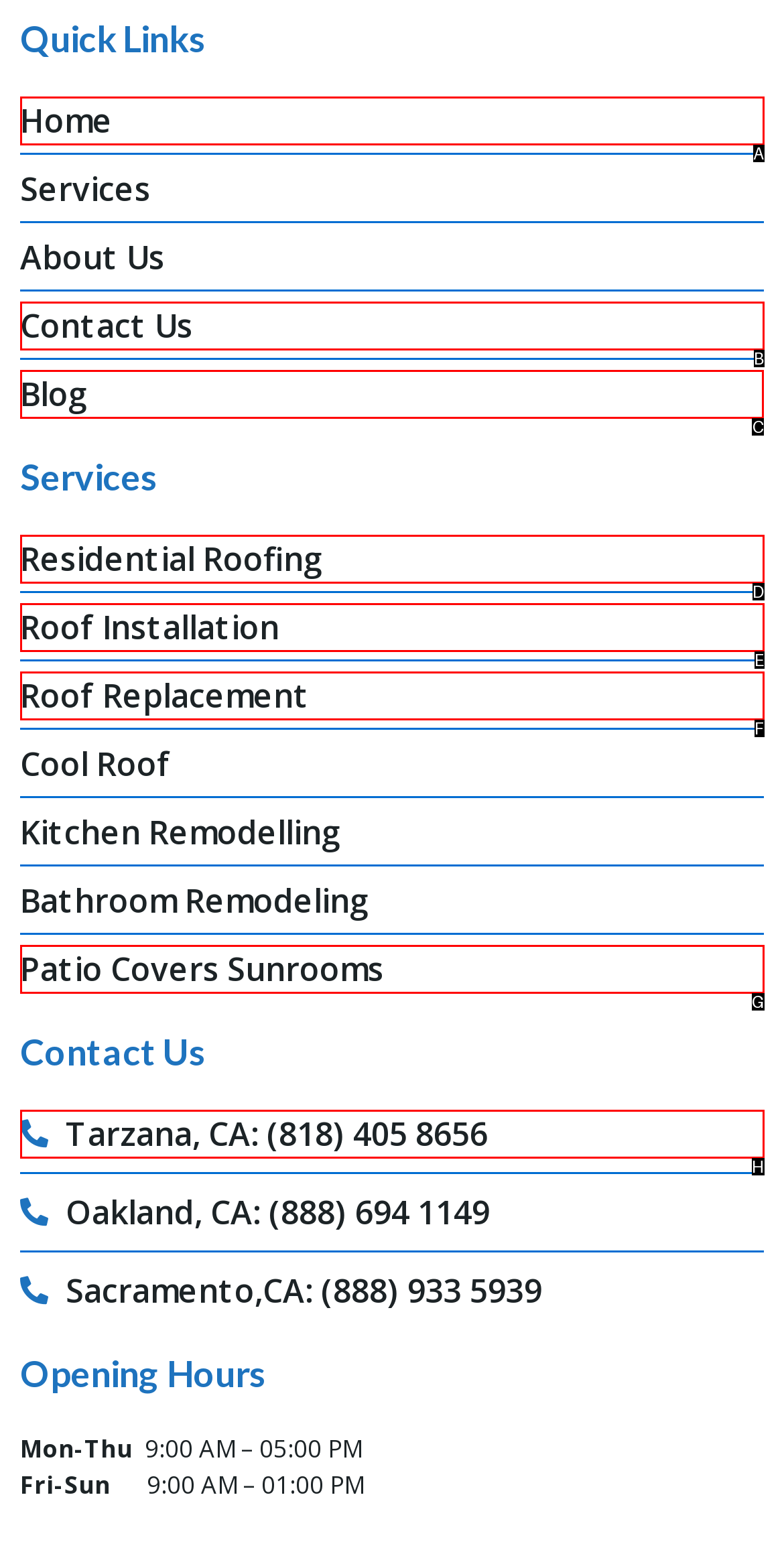Tell me the letter of the UI element I should click to accomplish the task: Read the Blog based on the choices provided in the screenshot.

C